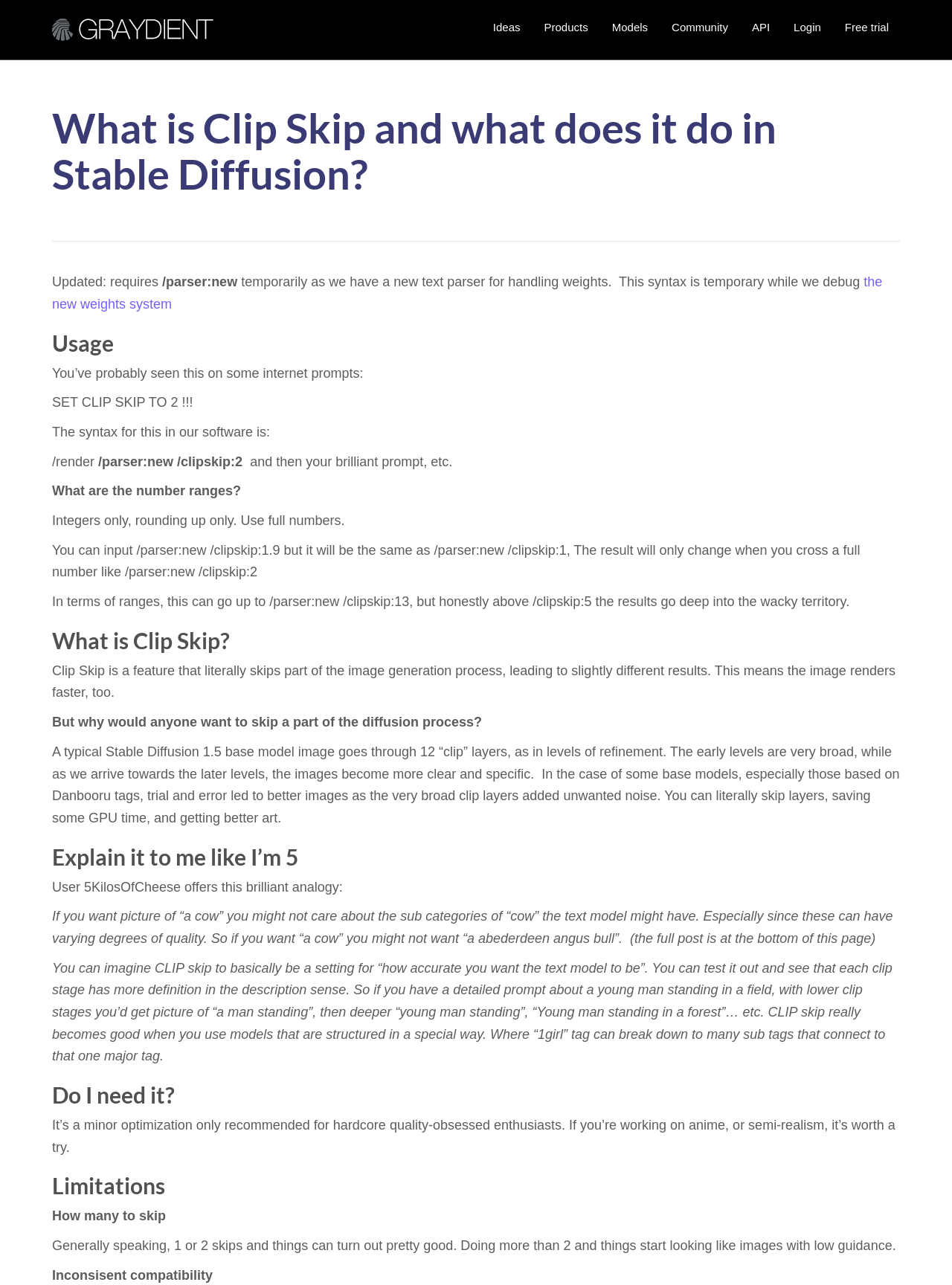Who is the author of the analogy about Clip Skip?
Look at the screenshot and give a one-word or phrase answer.

User 5KilosOfCheese